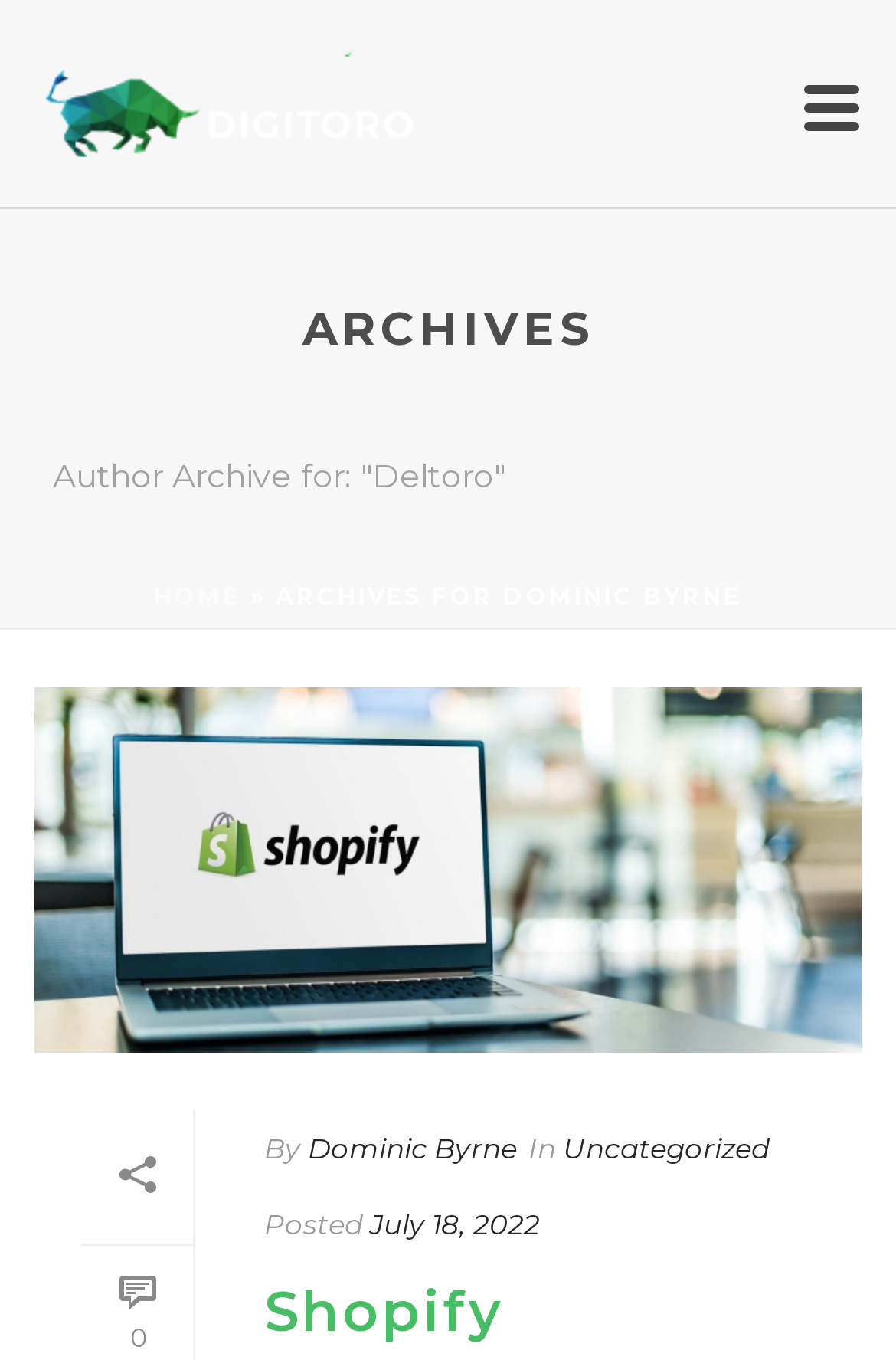Provide the bounding box for the UI element matching this description: "July 18, 2022".

[0.413, 0.888, 0.603, 0.913]